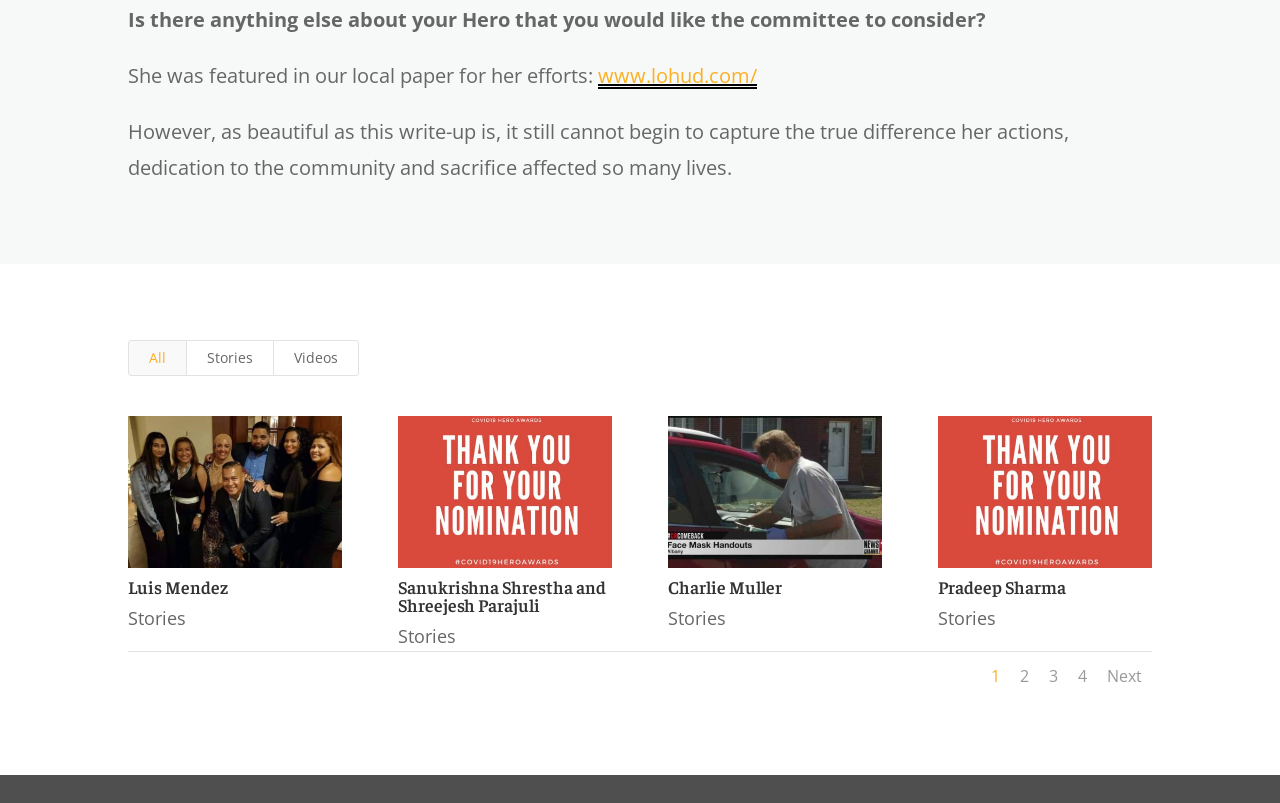Provide the bounding box coordinates of the HTML element described by the text: "Sanukrishna Shrestha and Shreejesh Parajuli". The coordinates should be in the format [left, top, right, bottom] with values between 0 and 1.

[0.311, 0.716, 0.473, 0.767]